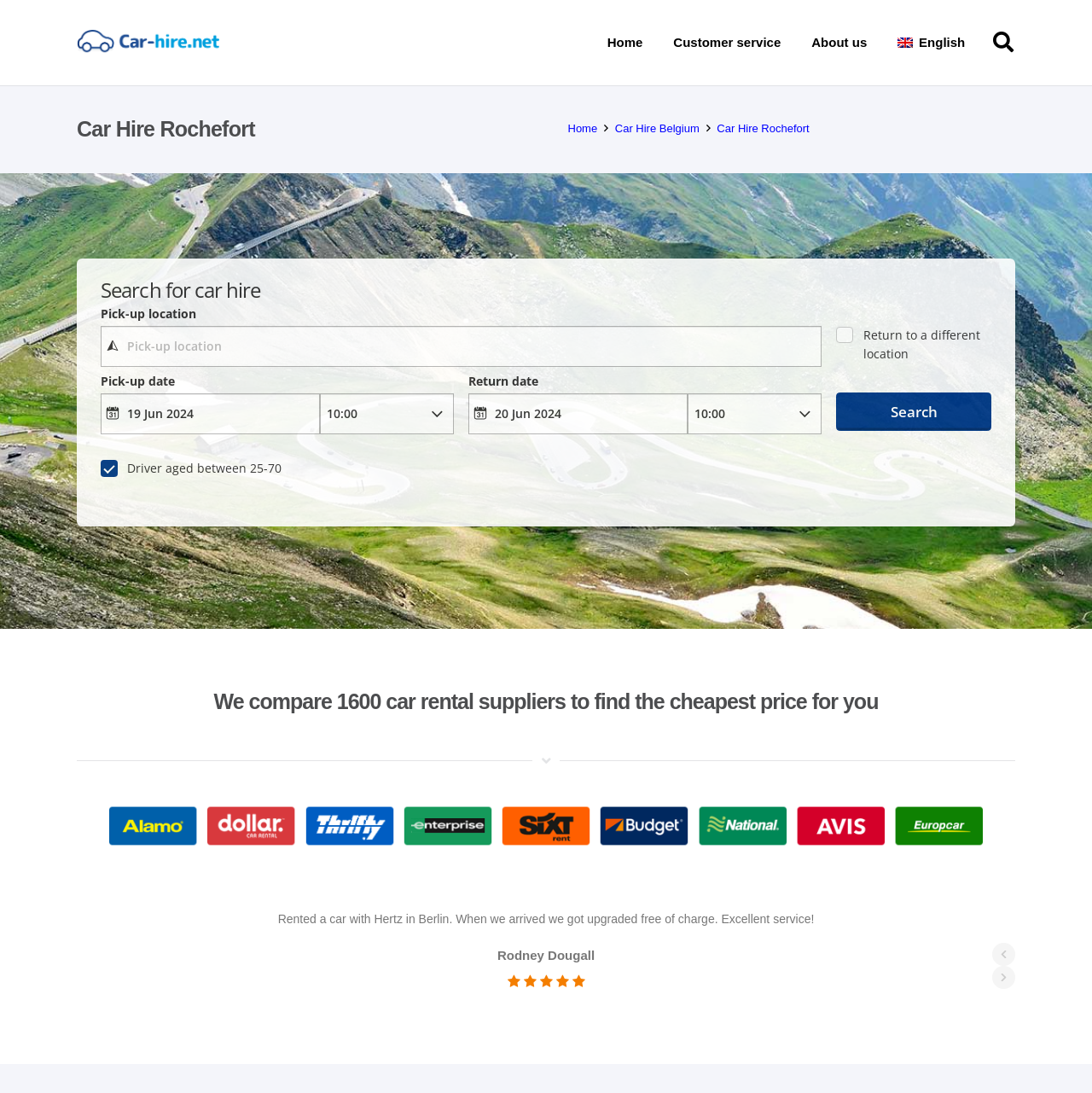Please find and report the primary heading text from the webpage.

Car Hire Rochefort